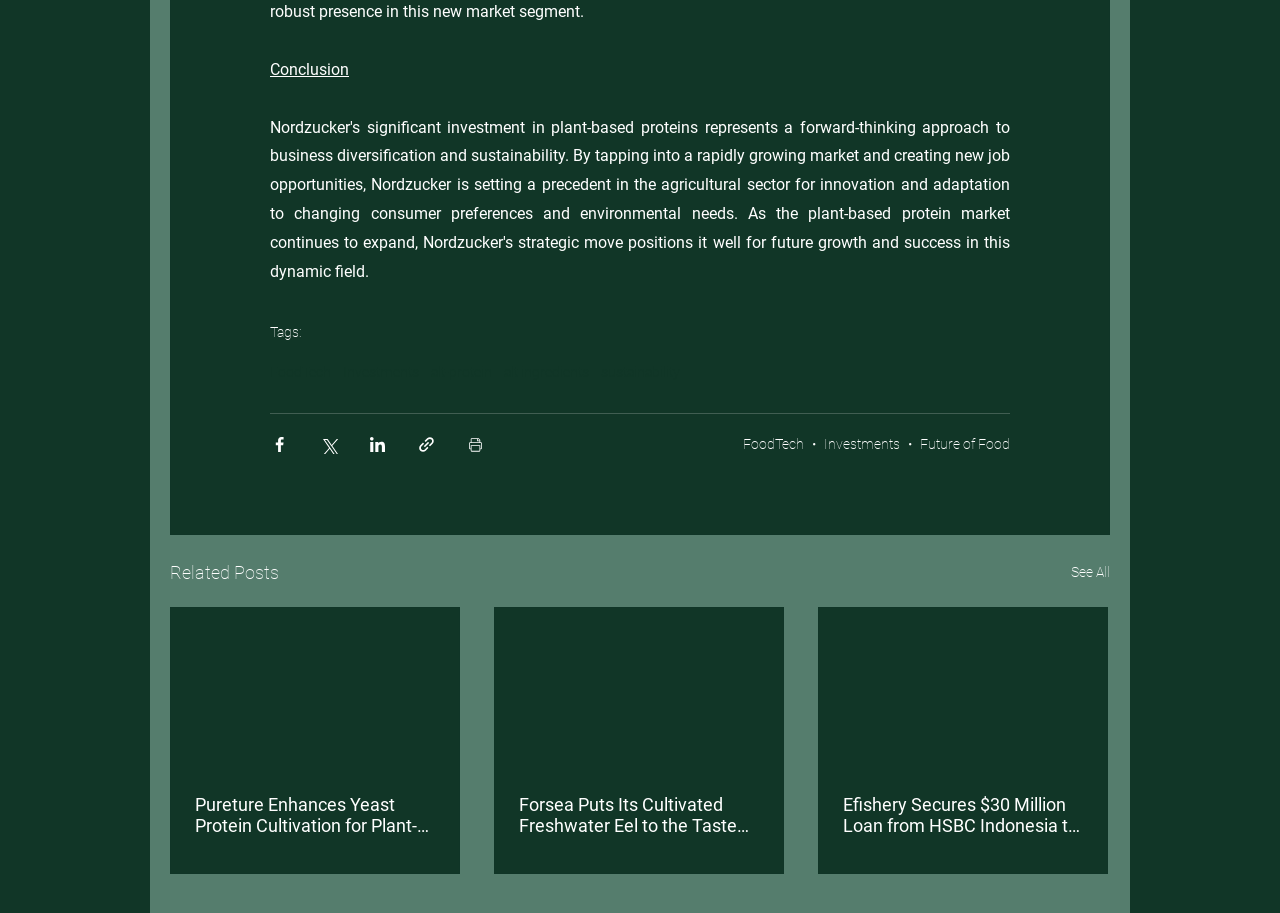Using details from the image, please answer the following question comprehensively:
What is the title of the first article?

The title of the first article is 'Conclusion' because the StaticText element with ID 807 has the text 'Conclusion' and is located at the top of the webpage, indicating it is the title of the first article.